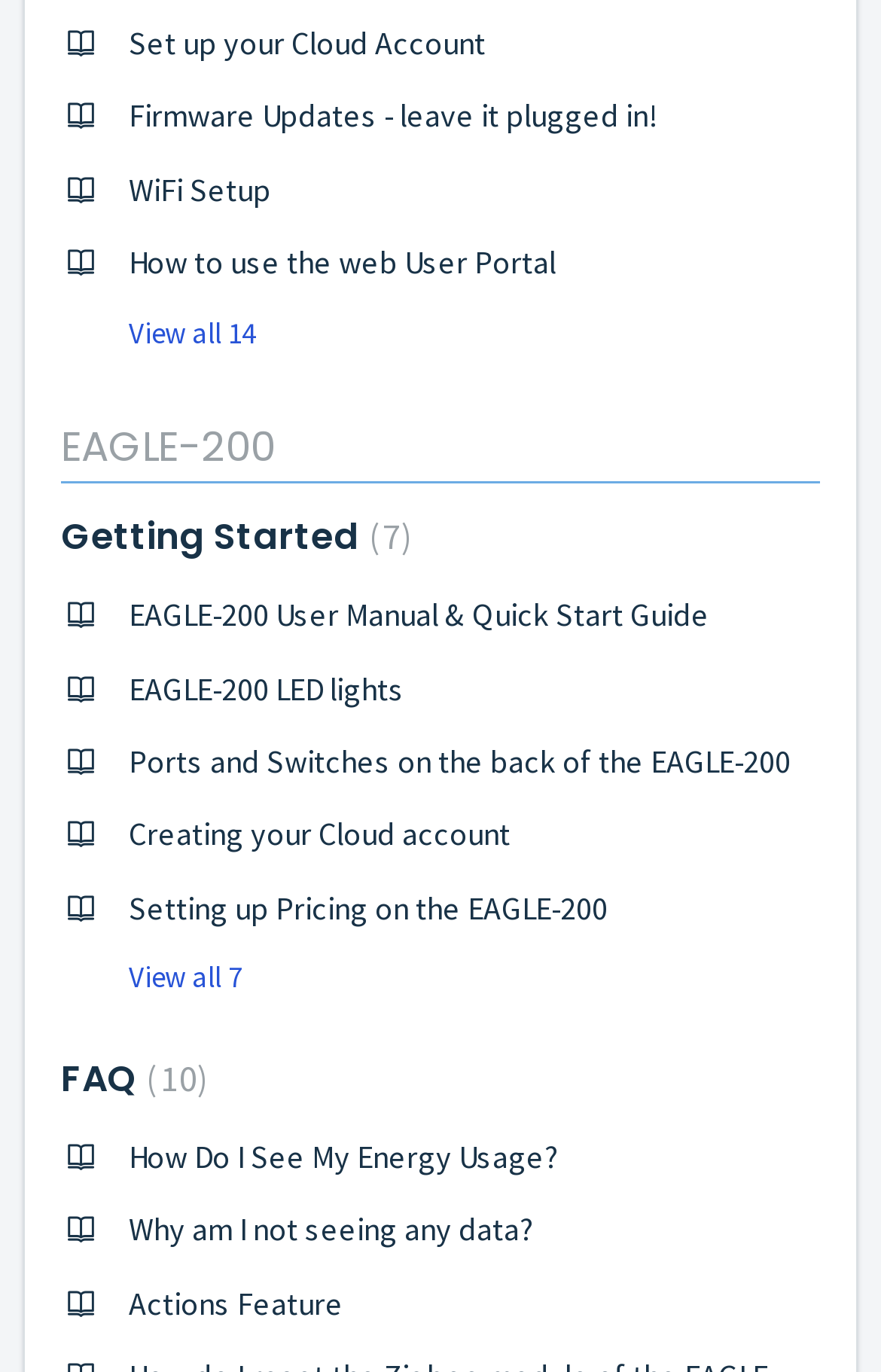Point out the bounding box coordinates of the section to click in order to follow this instruction: "Set up your Cloud Account".

[0.146, 0.017, 0.551, 0.046]